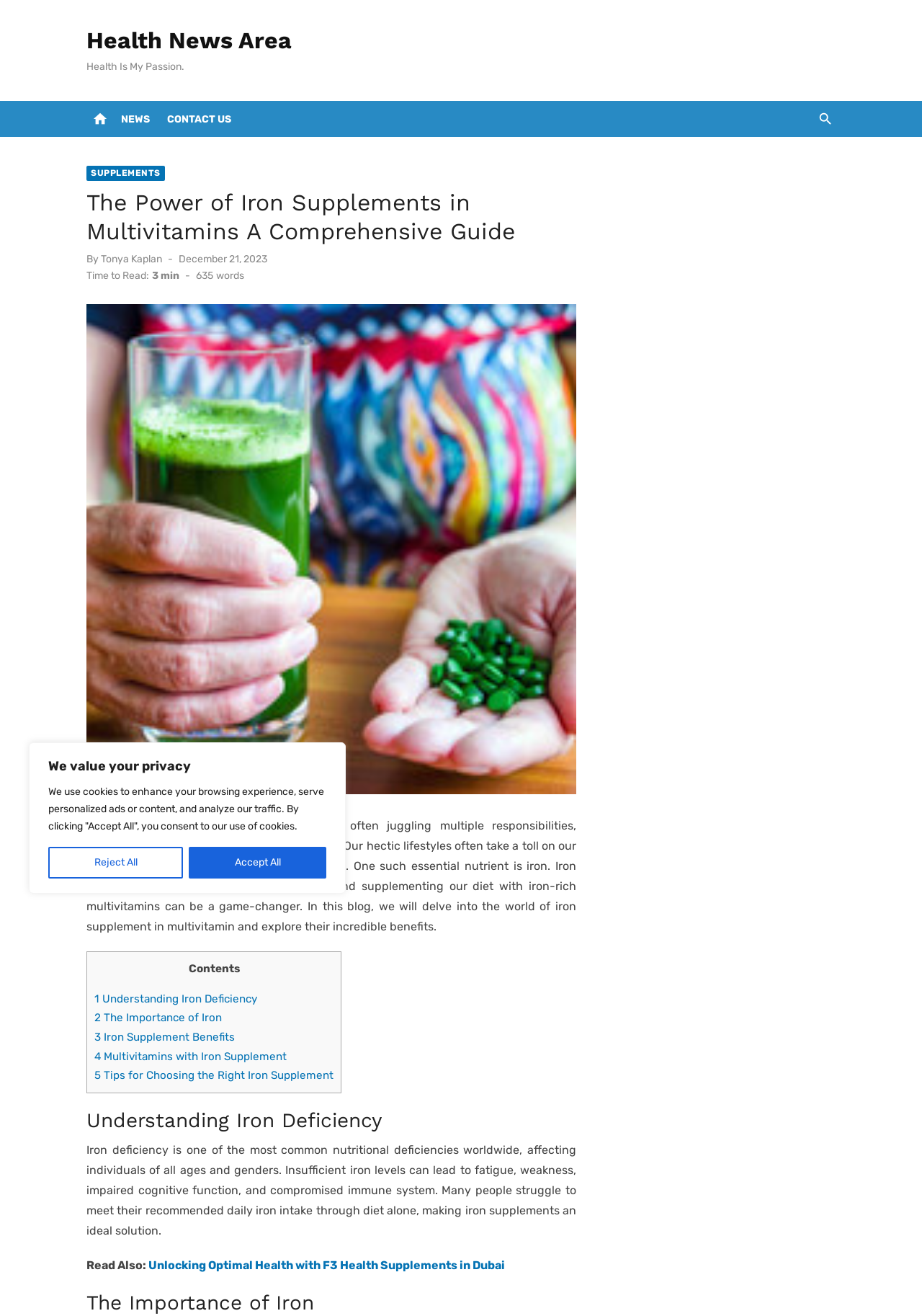Locate the bounding box coordinates of the segment that needs to be clicked to meet this instruction: "go to home page".

[0.097, 0.082, 0.12, 0.099]